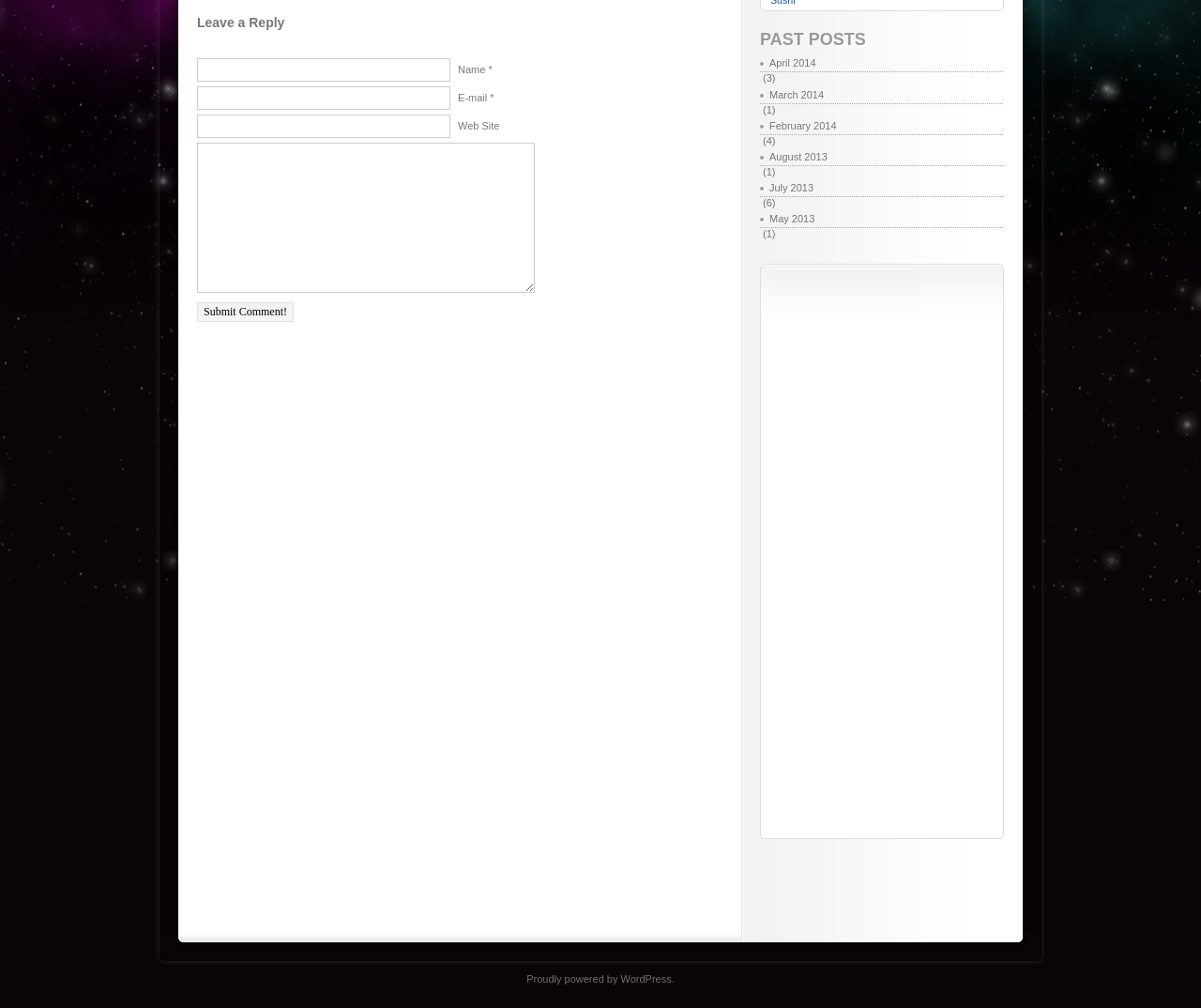From the element description: "Proudly powered by WordPress.", extract the bounding box coordinates of the UI element. The coordinates should be expressed as four float numbers between 0 and 1, in the order [left, top, right, bottom].

[0.438, 0.965, 0.562, 0.976]